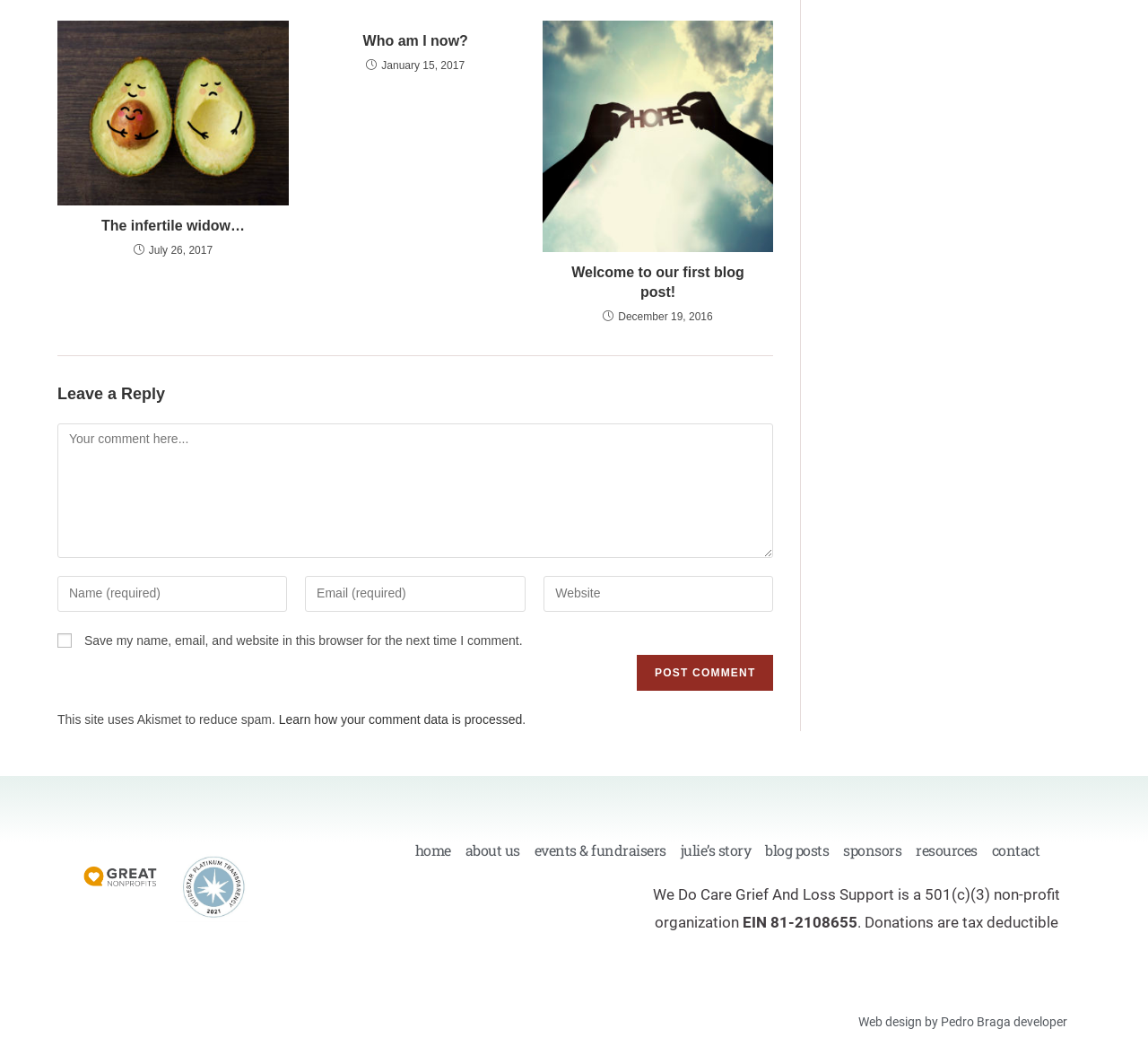Identify the bounding box coordinates of the specific part of the webpage to click to complete this instruction: "Read more about the article The infertile widow…".

[0.05, 0.02, 0.251, 0.196]